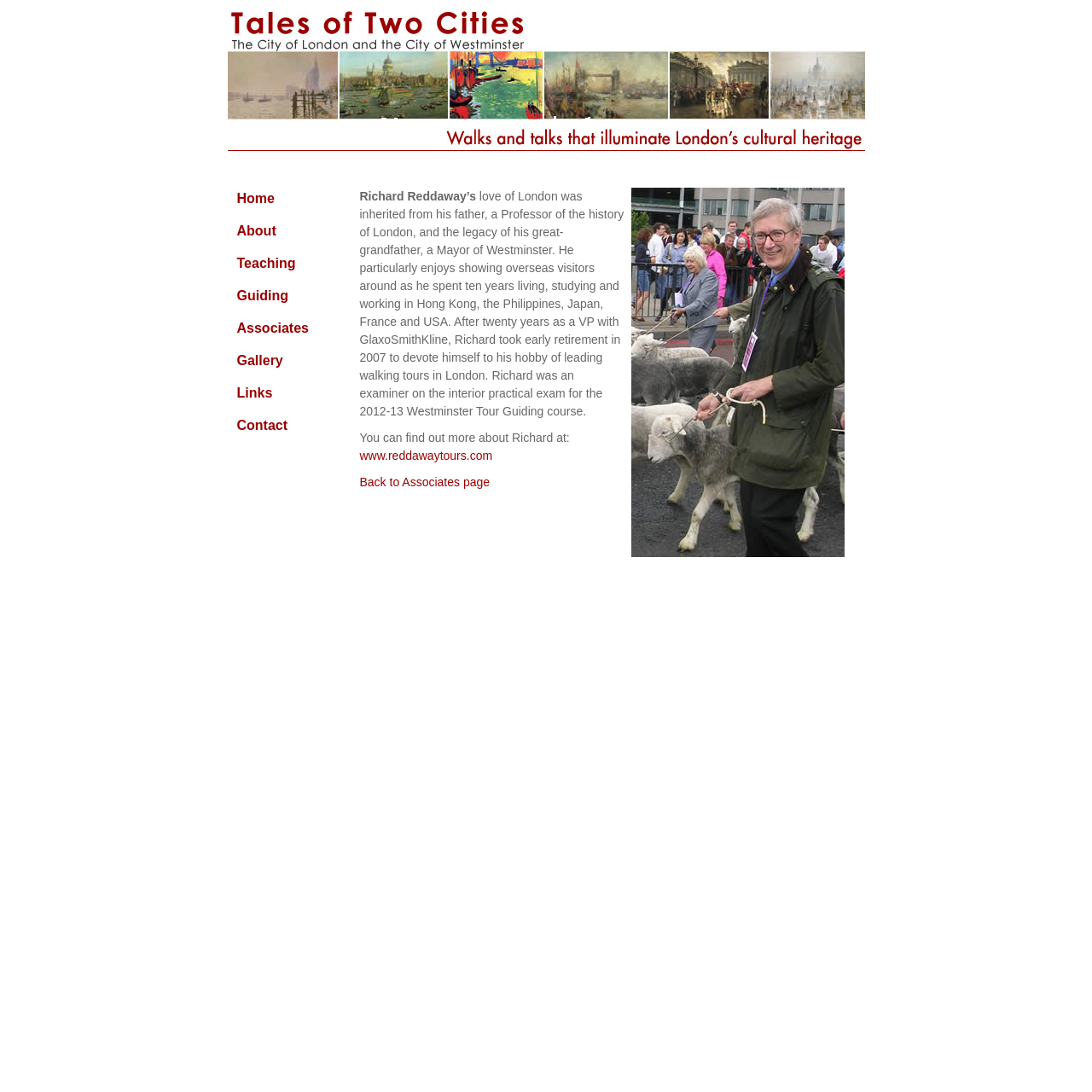Please provide the bounding box coordinate of the region that matches the element description: Back to Associates page. Coordinates should be in the format (top-left x, top-left y, bottom-right x, bottom-right y) and all values should be between 0 and 1.

[0.329, 0.435, 0.448, 0.448]